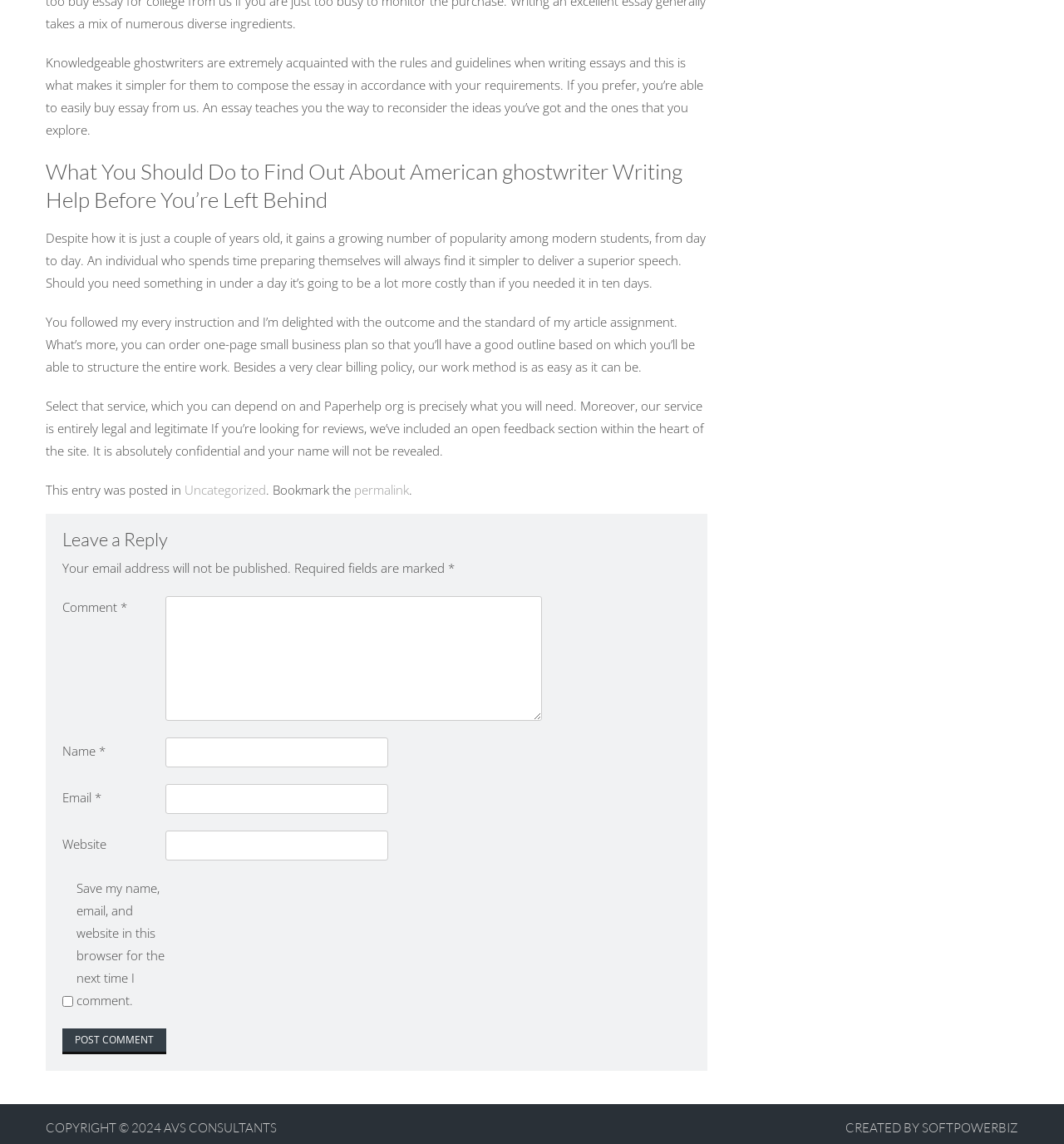Please determine the bounding box coordinates for the element that should be clicked to follow these instructions: "Click the 'Post Comment' button".

[0.059, 0.899, 0.156, 0.921]